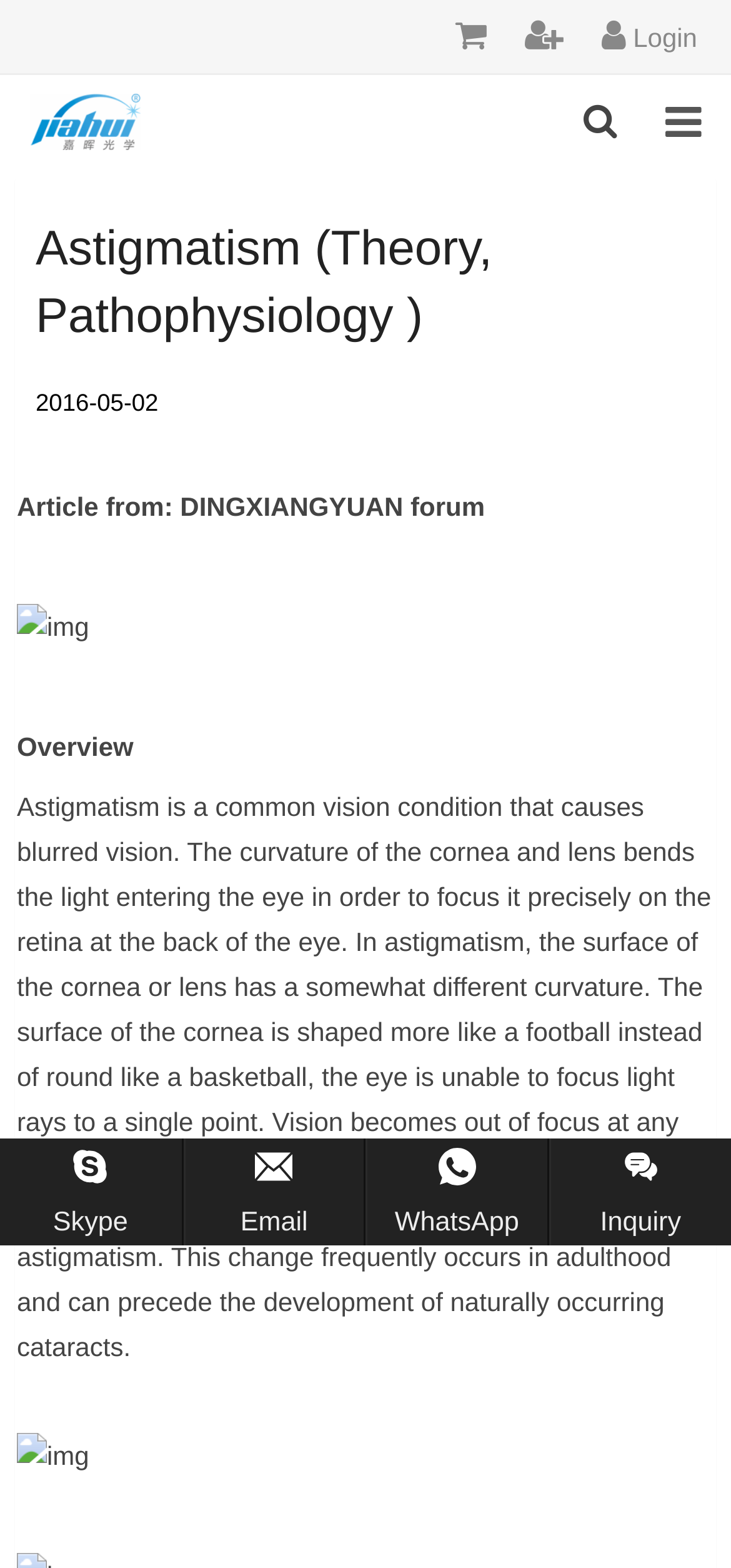Give a one-word or short-phrase answer to the following question: 
What is the name of the company mentioned on the webpage?

Shanghai Jiahui Optical Instrument Co.,Ltd